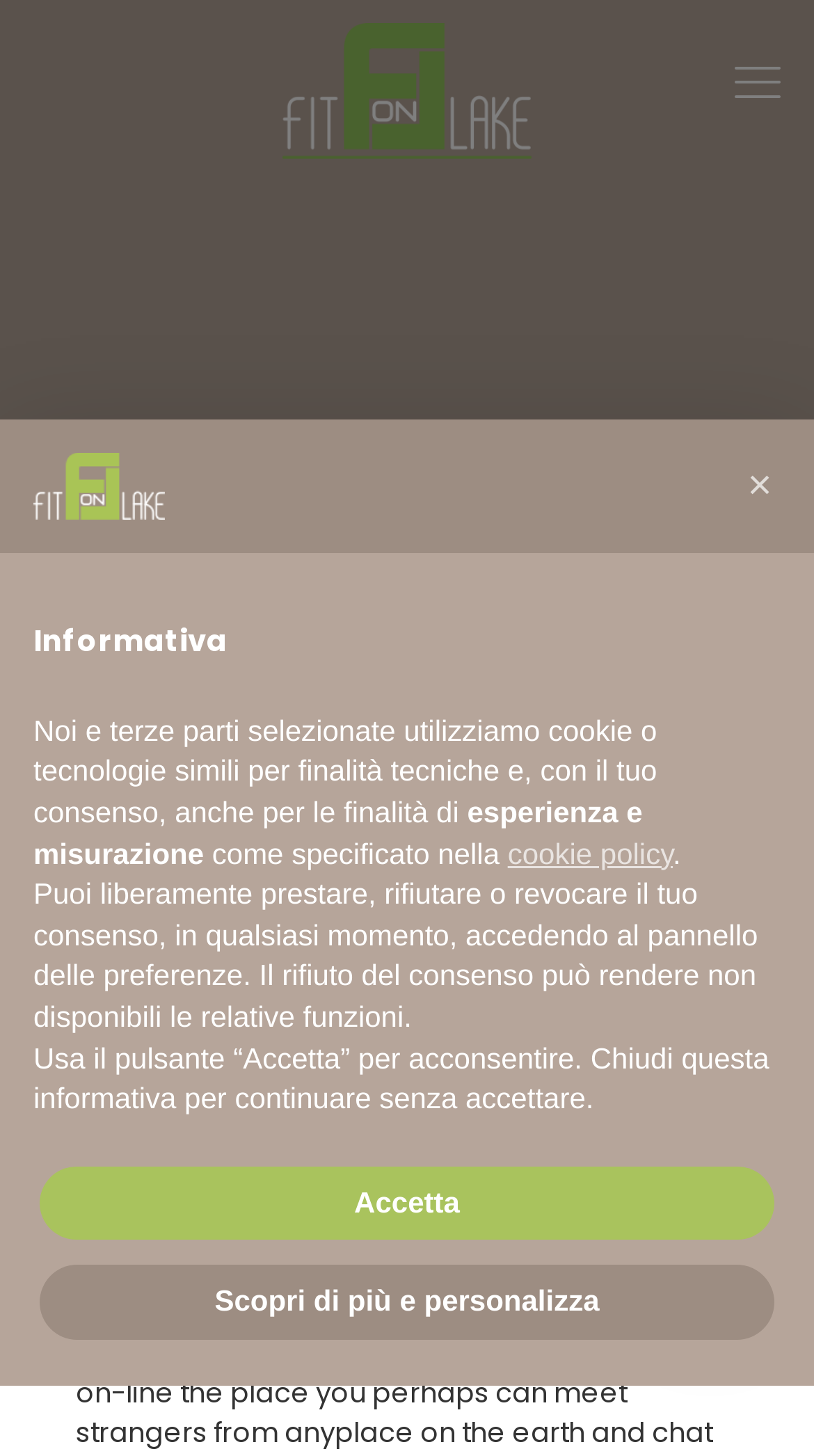Please respond in a single word or phrase: 
What is the position of the 'Omegle Vs Chat Blink Examine Variations & Reviews?' heading?

Top center